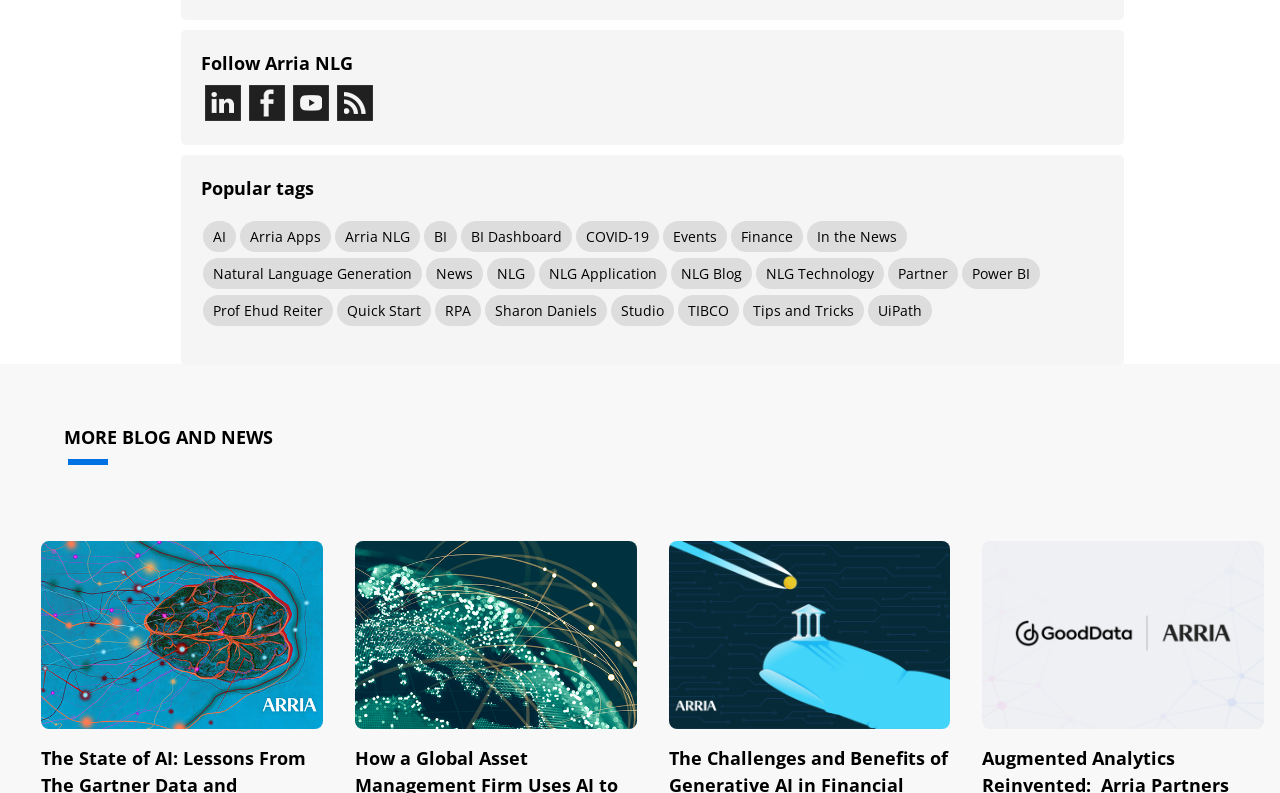Please determine the bounding box coordinates of the area that needs to be clicked to complete this task: 'Learn about Natural Language Generation'. The coordinates must be four float numbers between 0 and 1, formatted as [left, top, right, bottom].

[0.159, 0.325, 0.33, 0.364]